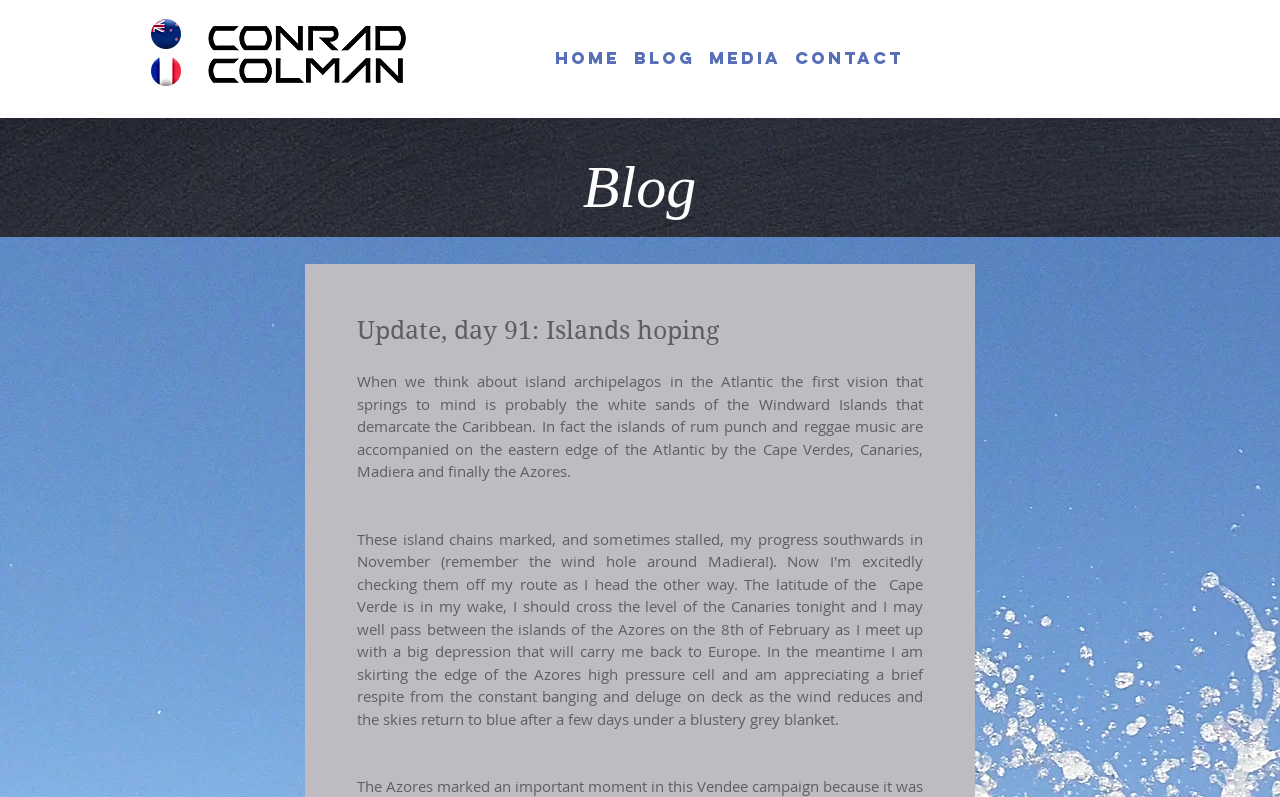Locate the primary headline on the webpage and provide its text.

Update, day 91: Islands hoping